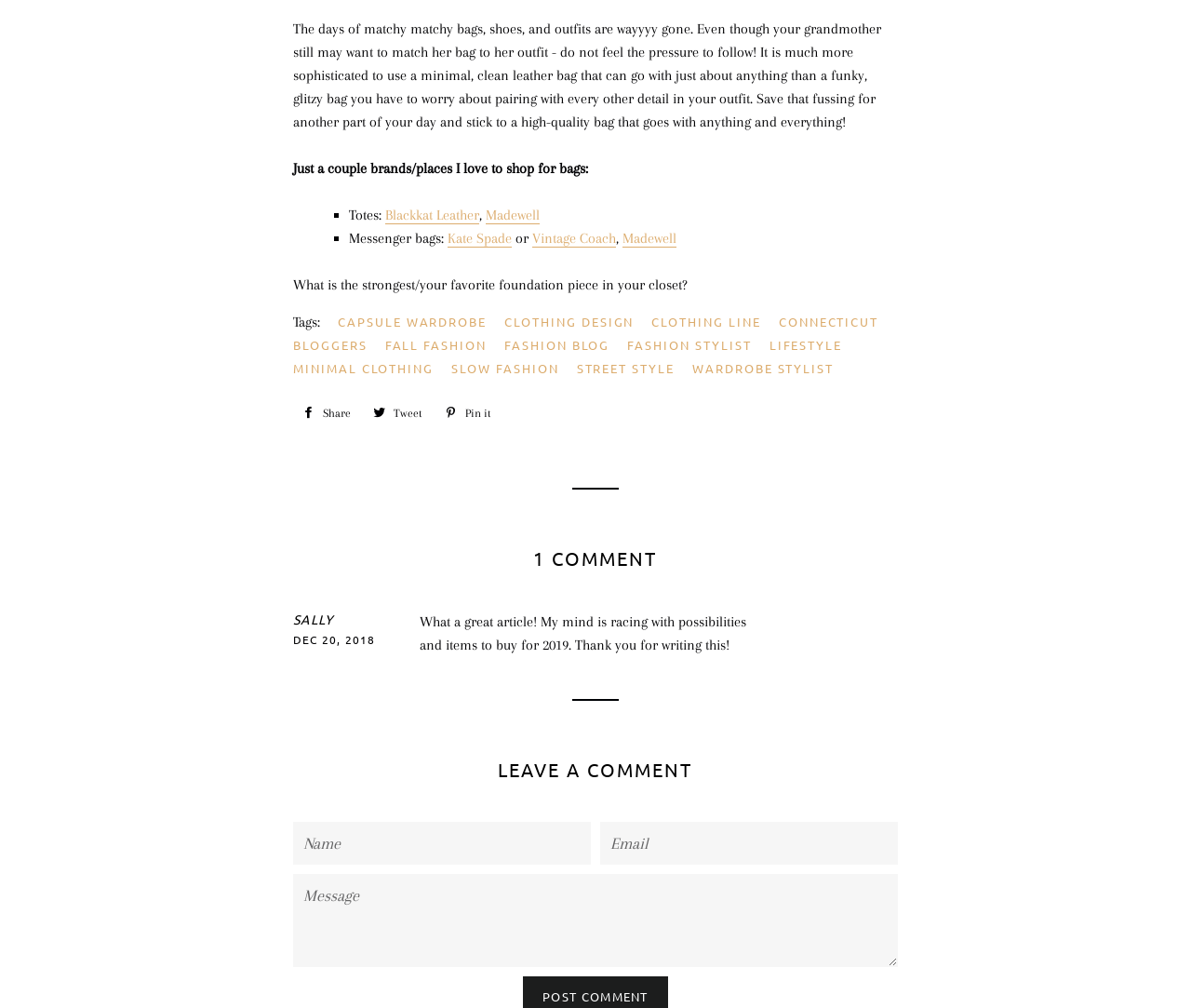Please give a one-word or short phrase response to the following question: 
What is the author's opinion on matching bags and outfits?

Against it